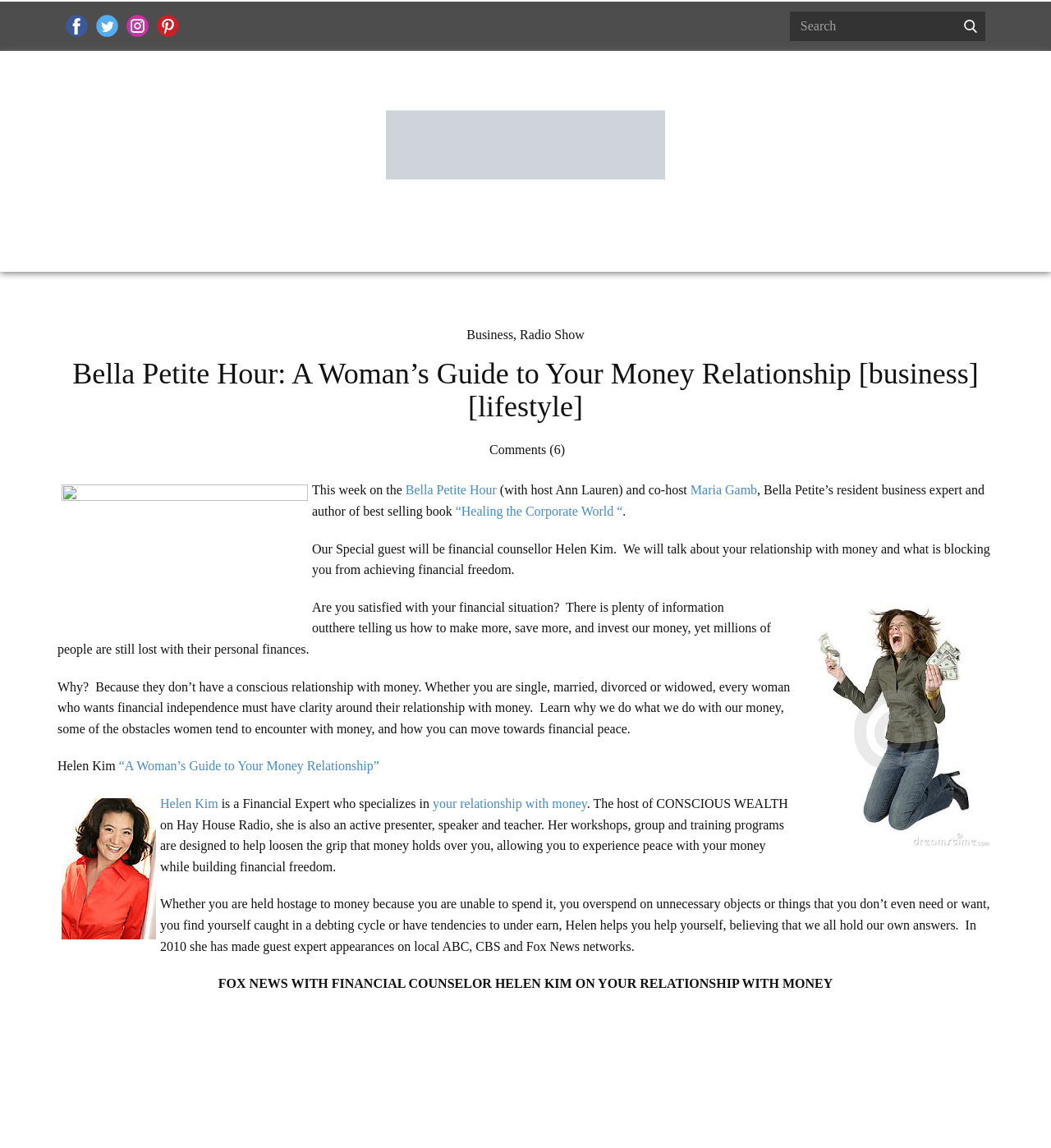Reply to the question with a single word or phrase:
Who is the co-host of the radio show?

Maria Gamb